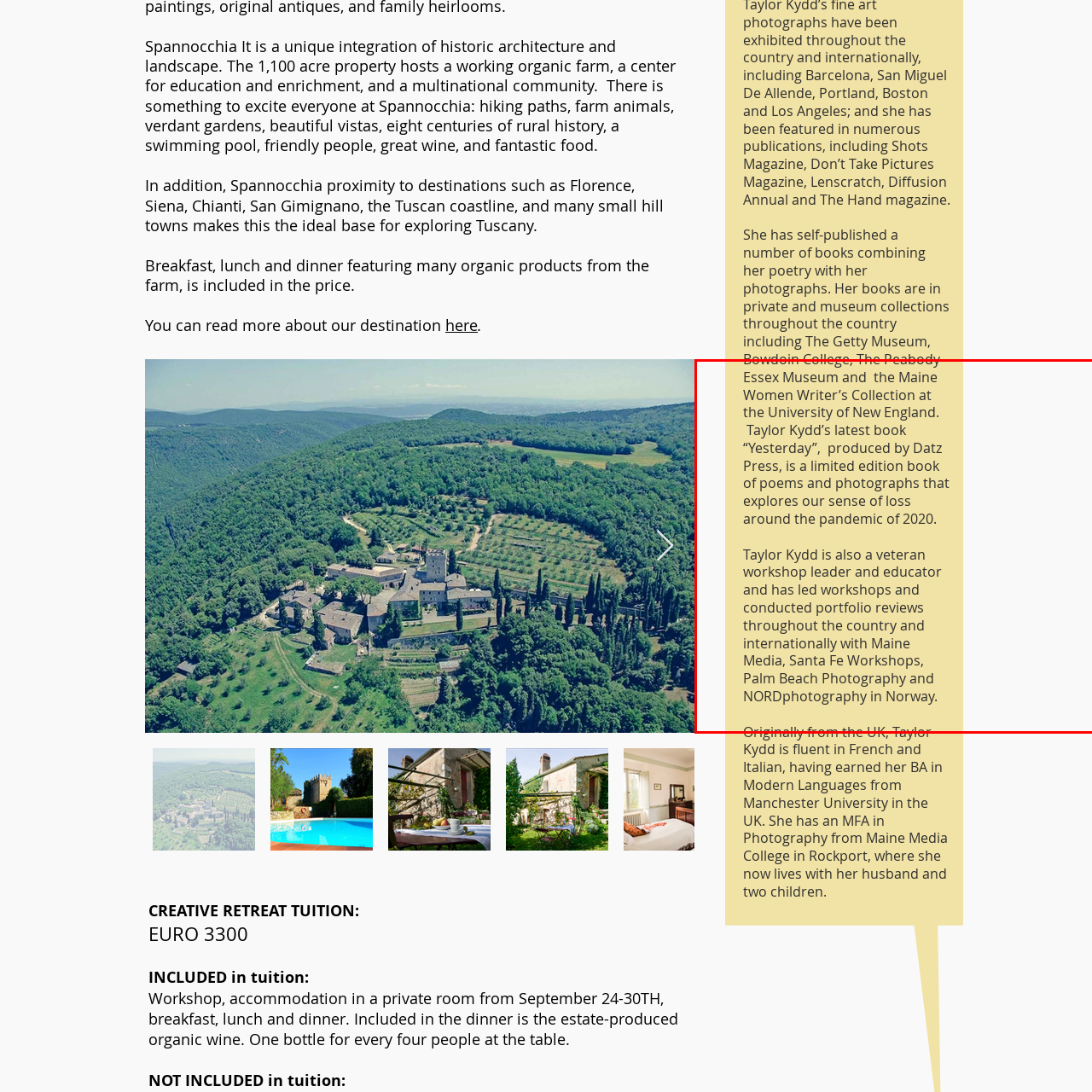Focus on the section encased in the red border, What languages is Taylor Kydd fluent in? Give your response as a single word or phrase.

French and Italian